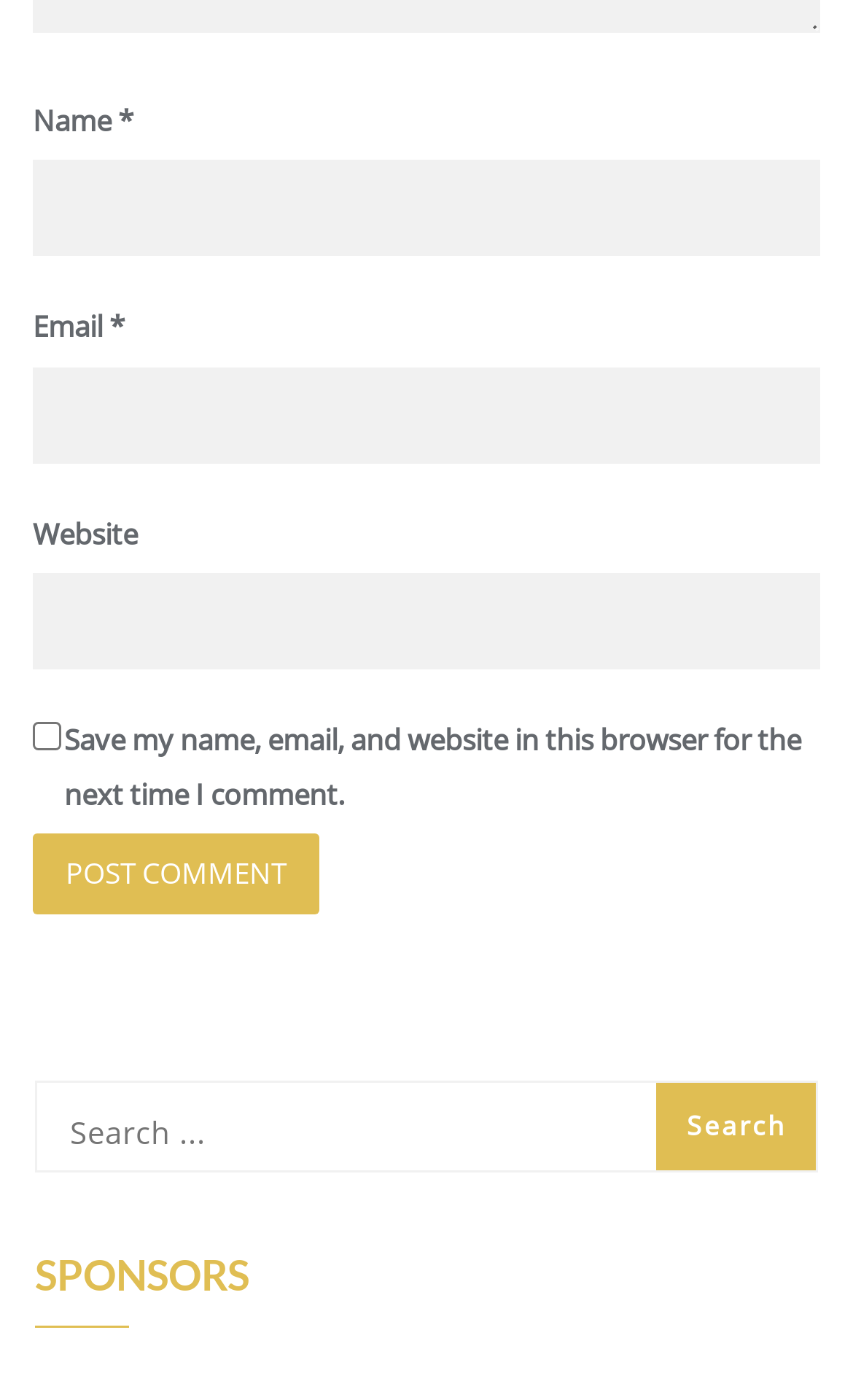Please give a one-word or short phrase response to the following question: 
What is the function of the search box?

Search the website